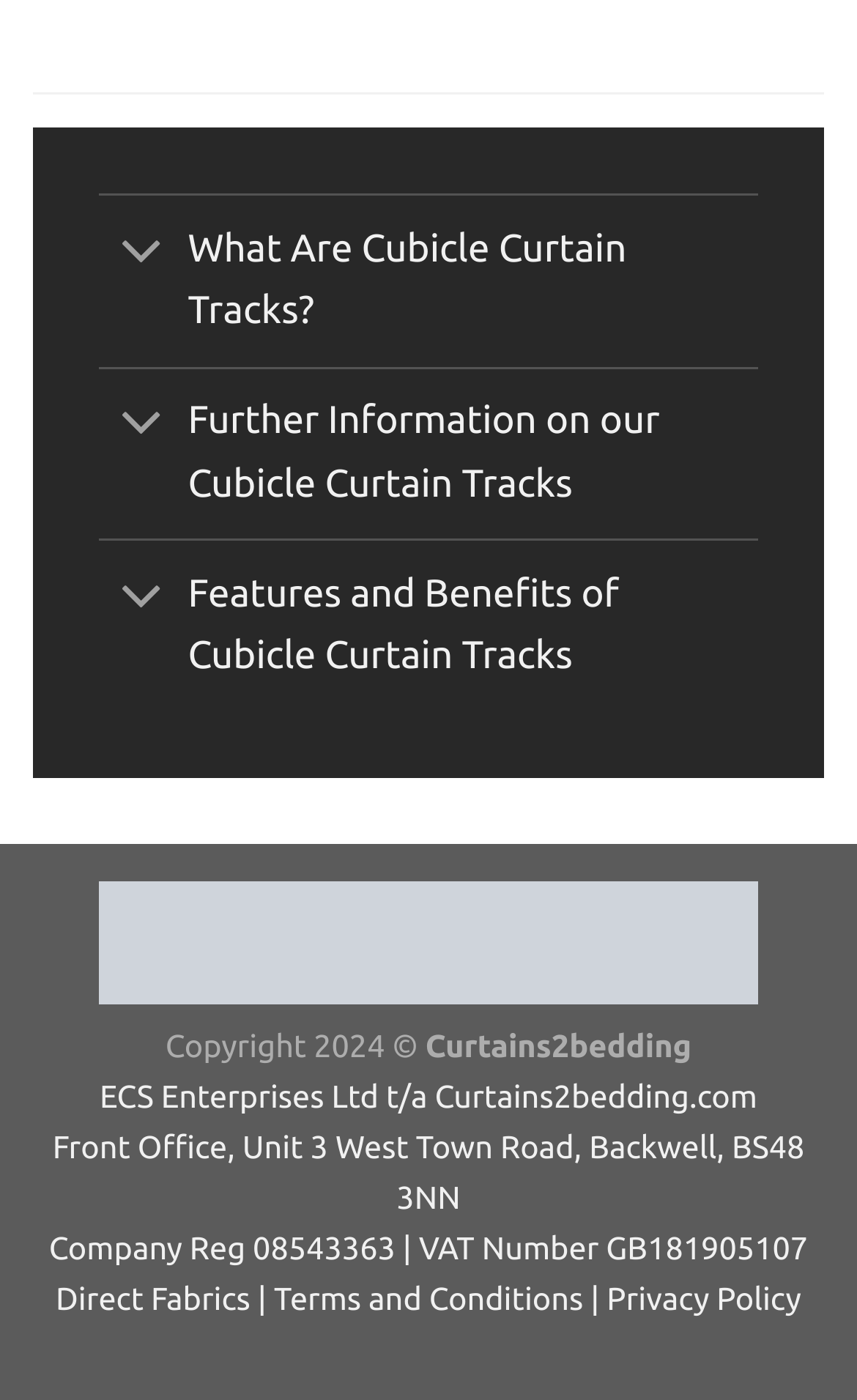What is the company name? Observe the screenshot and provide a one-word or short phrase answer.

Curtains2bedding